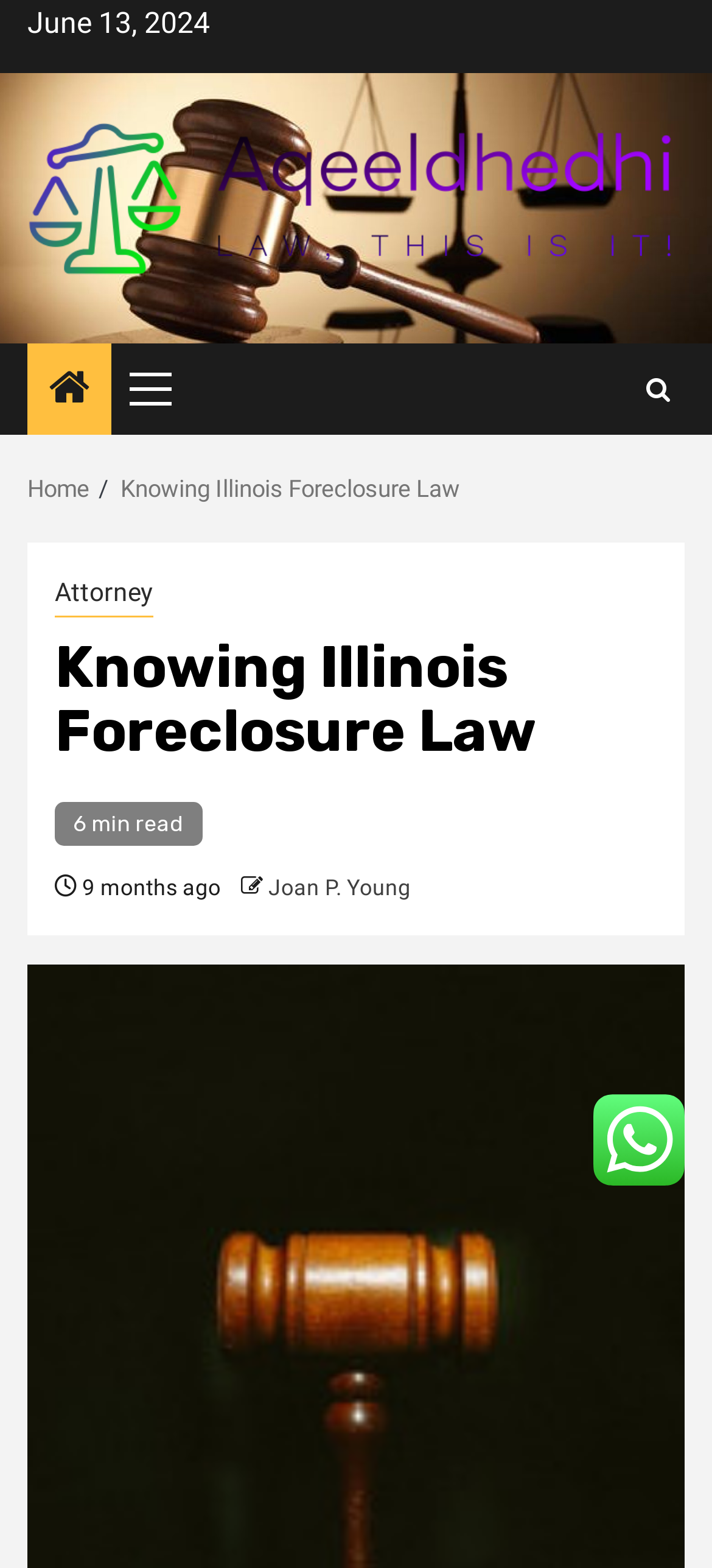Please provide a comprehensive response to the question below by analyzing the image: 
What is the category of the article?

The category or topic of the article is Knowing Illinois Foreclosure Law, which is mentioned in the breadcrumbs navigation at the top of the page.